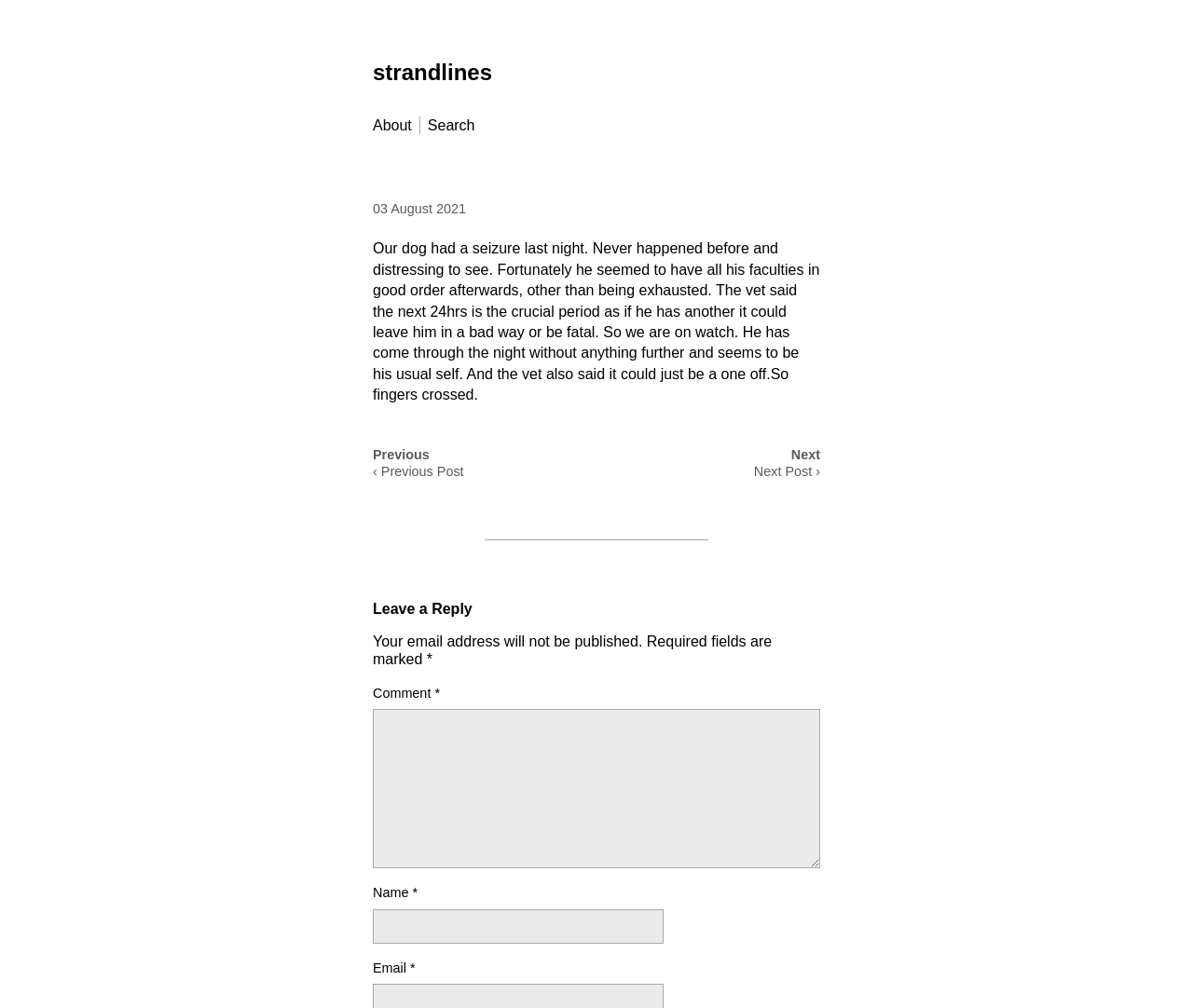What is the purpose of the text box at the bottom? Look at the image and give a one-word or short phrase answer.

Leave a comment